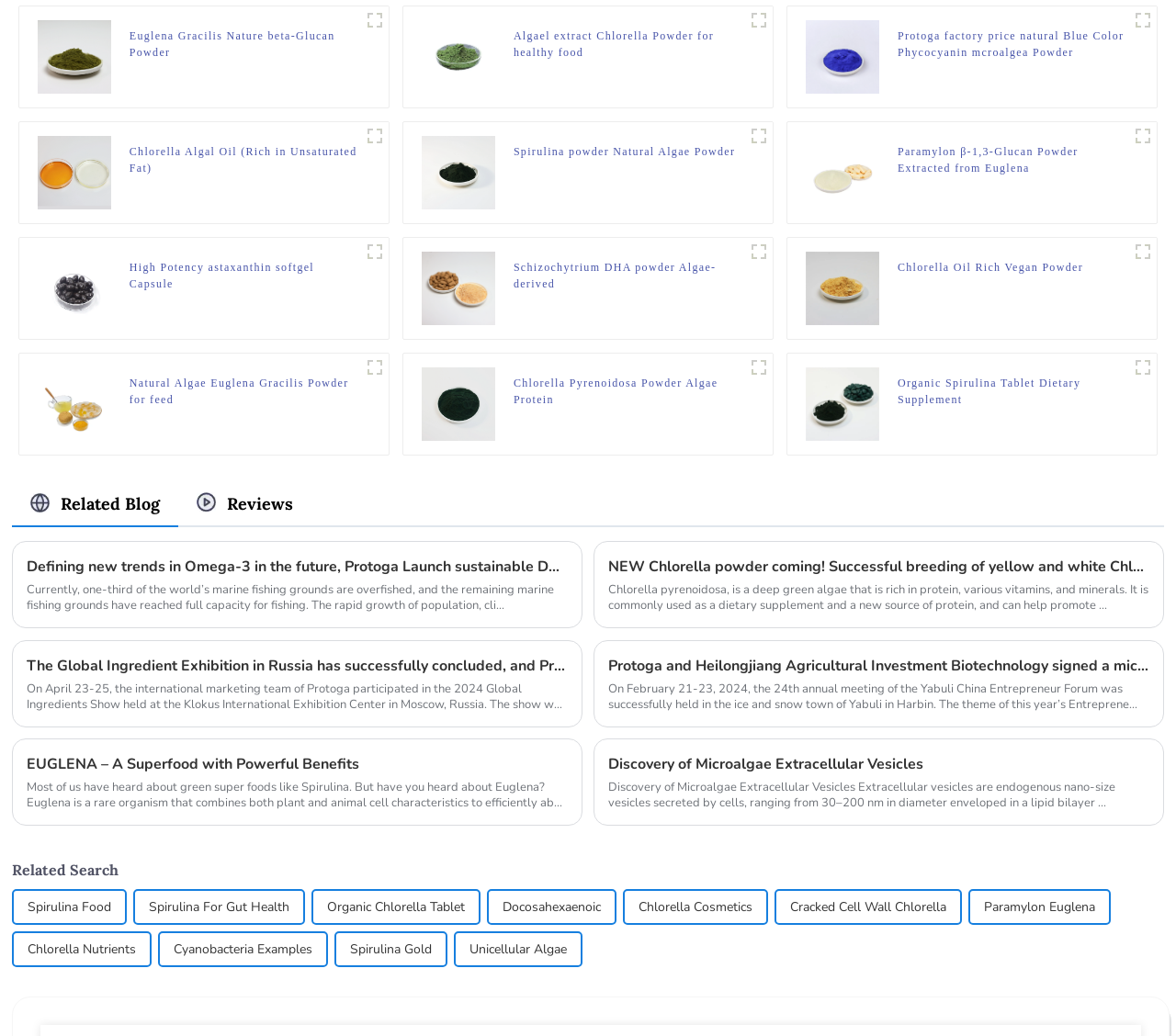What is the main product category of this webpage?
Answer with a single word or short phrase according to what you see in the image.

Algae products